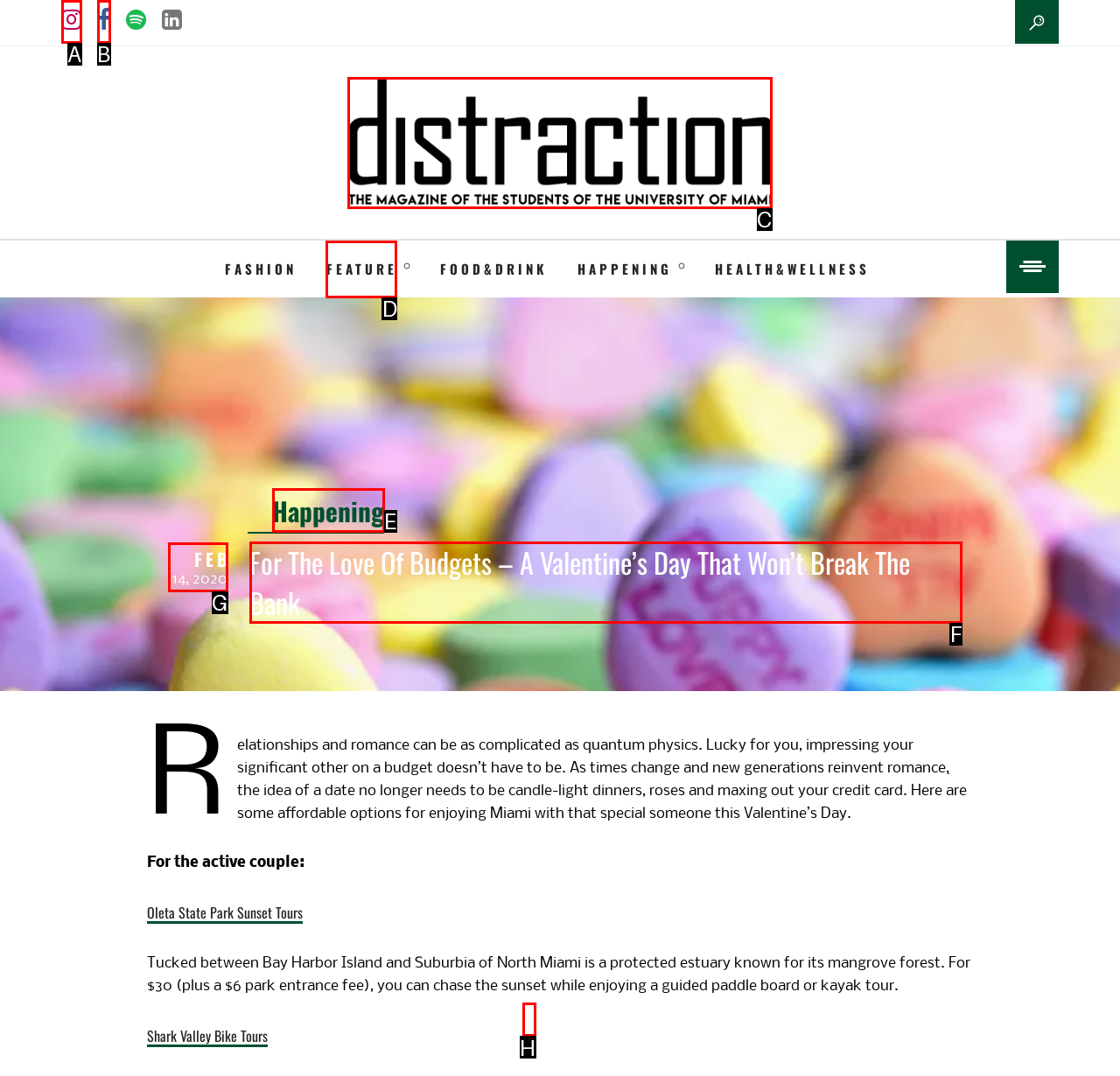Identify which HTML element to click to fulfill the following task: Learn more about IoT Security. Provide your response using the letter of the correct choice.

None